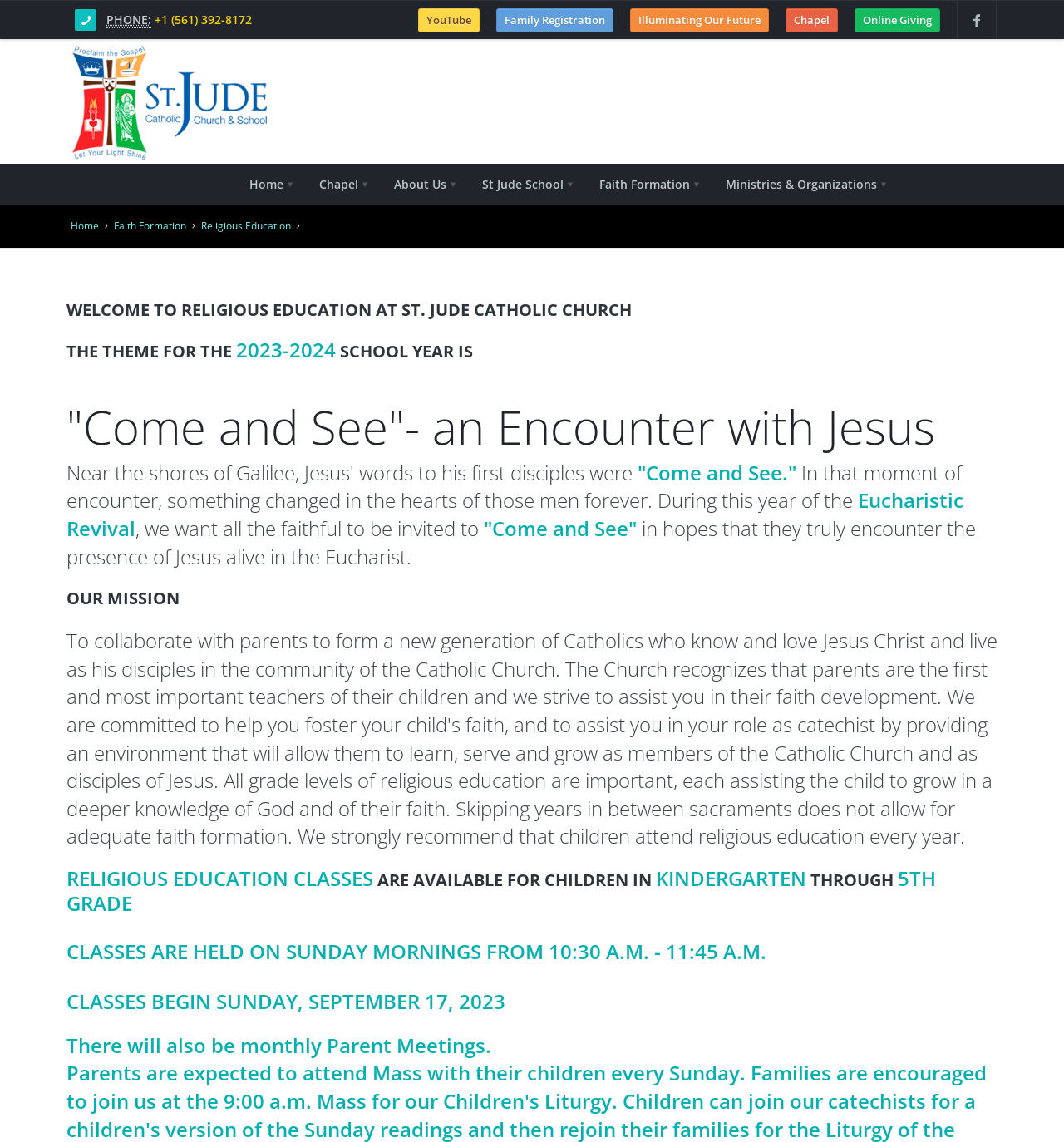Please determine the bounding box coordinates of the area that needs to be clicked to complete this task: 'Click on the Facebook link'. The coordinates must be four float numbers between 0 and 1, formatted as [left, top, right, bottom].

[0.9, 0.001, 0.936, 0.034]